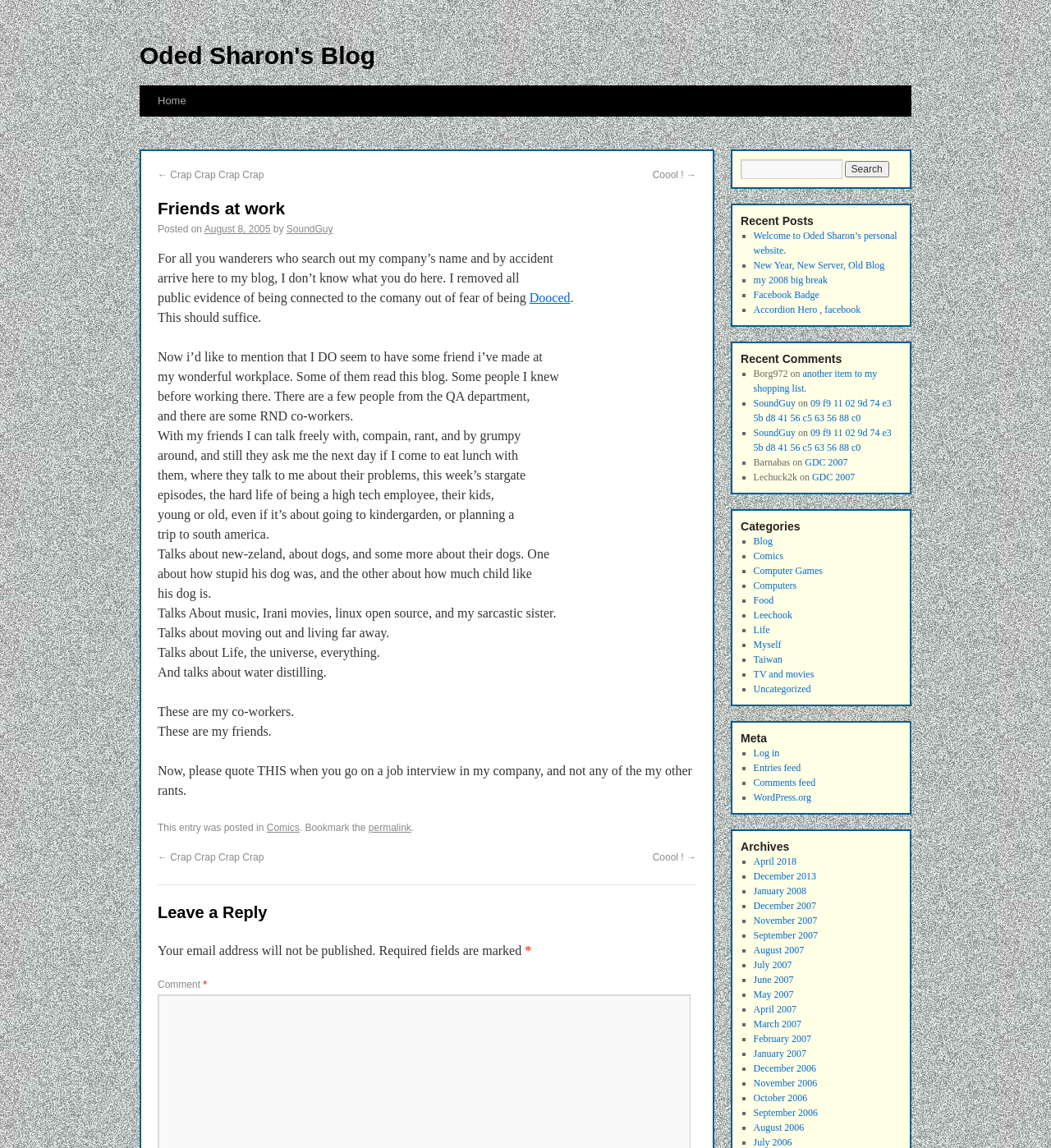Please identify the bounding box coordinates of the area I need to click to accomplish the following instruction: "Search for something".

[0.705, 0.139, 0.858, 0.156]